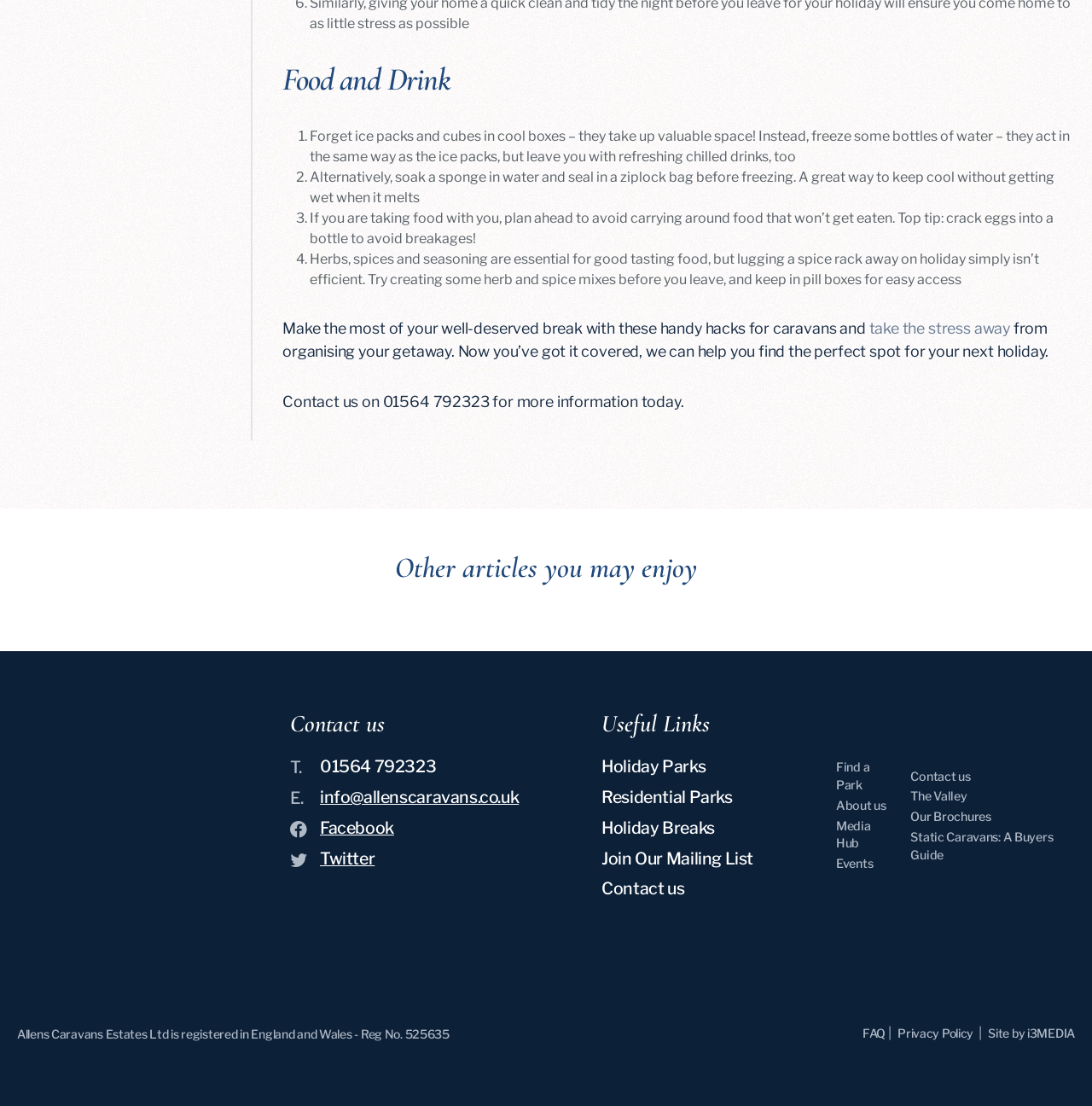Locate the bounding box coordinates of the clickable part needed for the task: "Visit 'Holiday Parks'".

[0.551, 0.684, 0.646, 0.702]